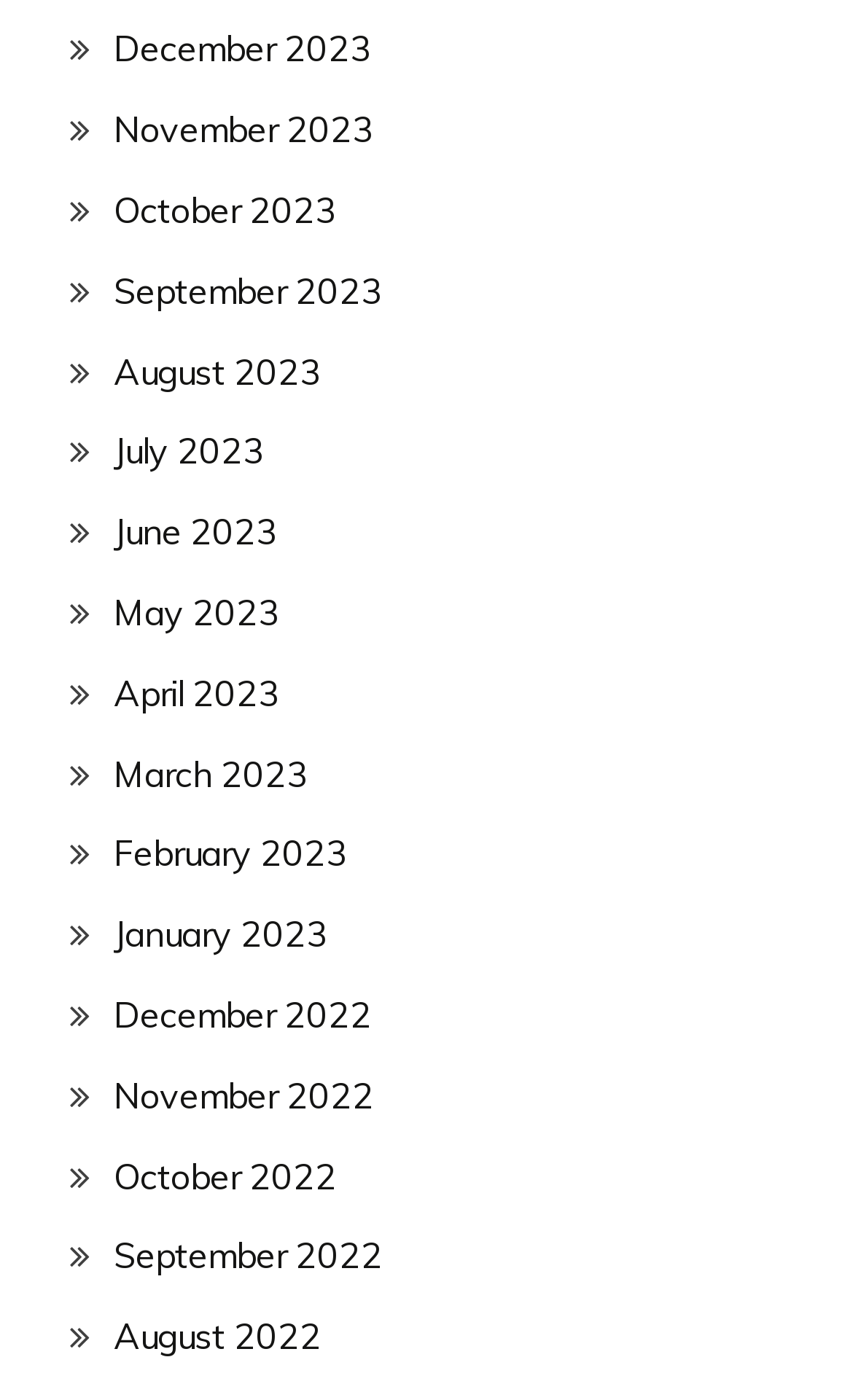Determine the bounding box coordinates of the section to be clicked to follow the instruction: "View October 2022". The coordinates should be given as four float numbers between 0 and 1, formatted as [left, top, right, bottom].

[0.133, 0.824, 0.395, 0.855]